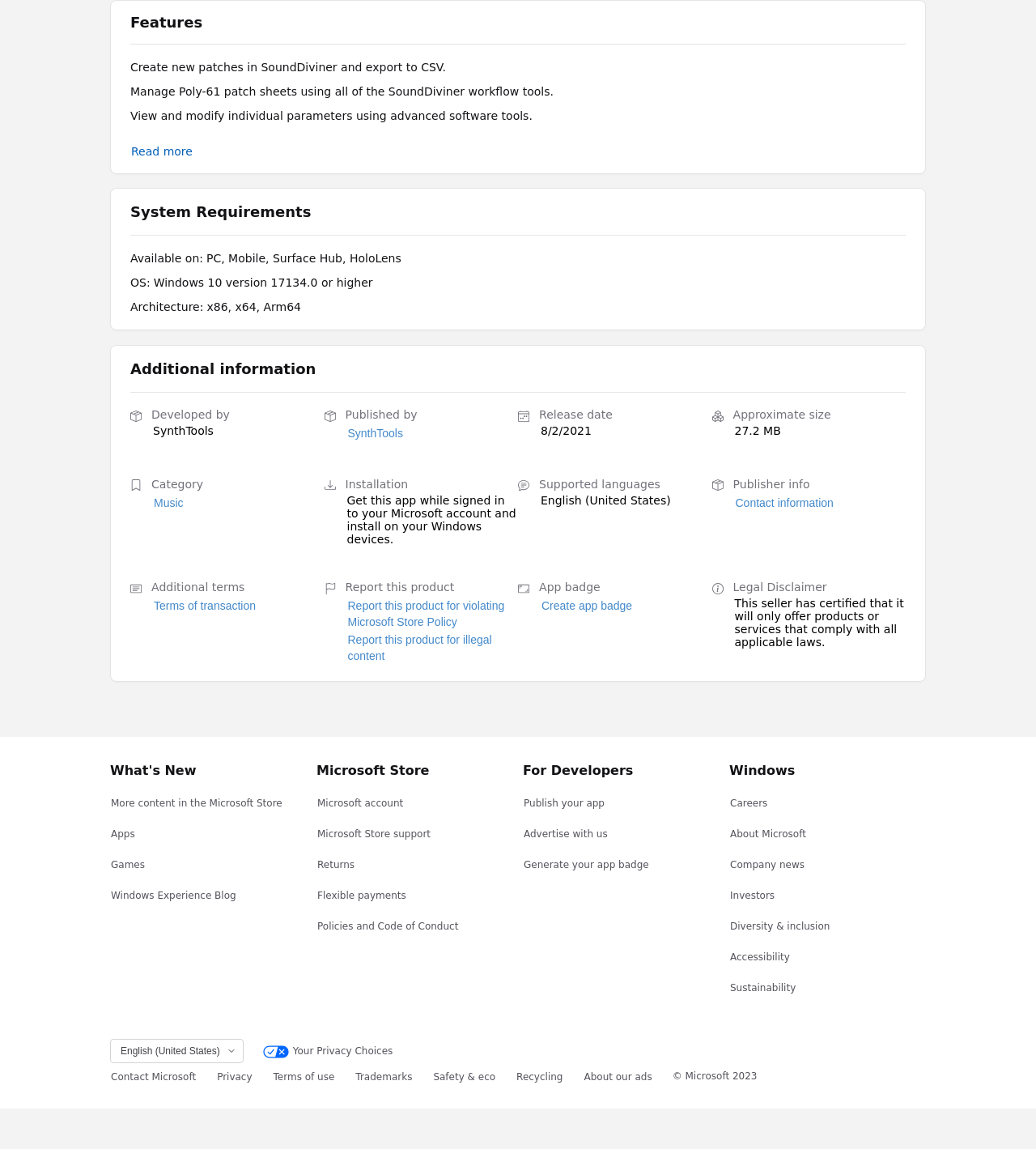What is the minimum OS version required?
Give a comprehensive and detailed explanation for the question.

The system requirements section lists the OS requirement as 'Windows 10 version 17134.0 or higher', which indicates the minimum OS version needed to run the app.